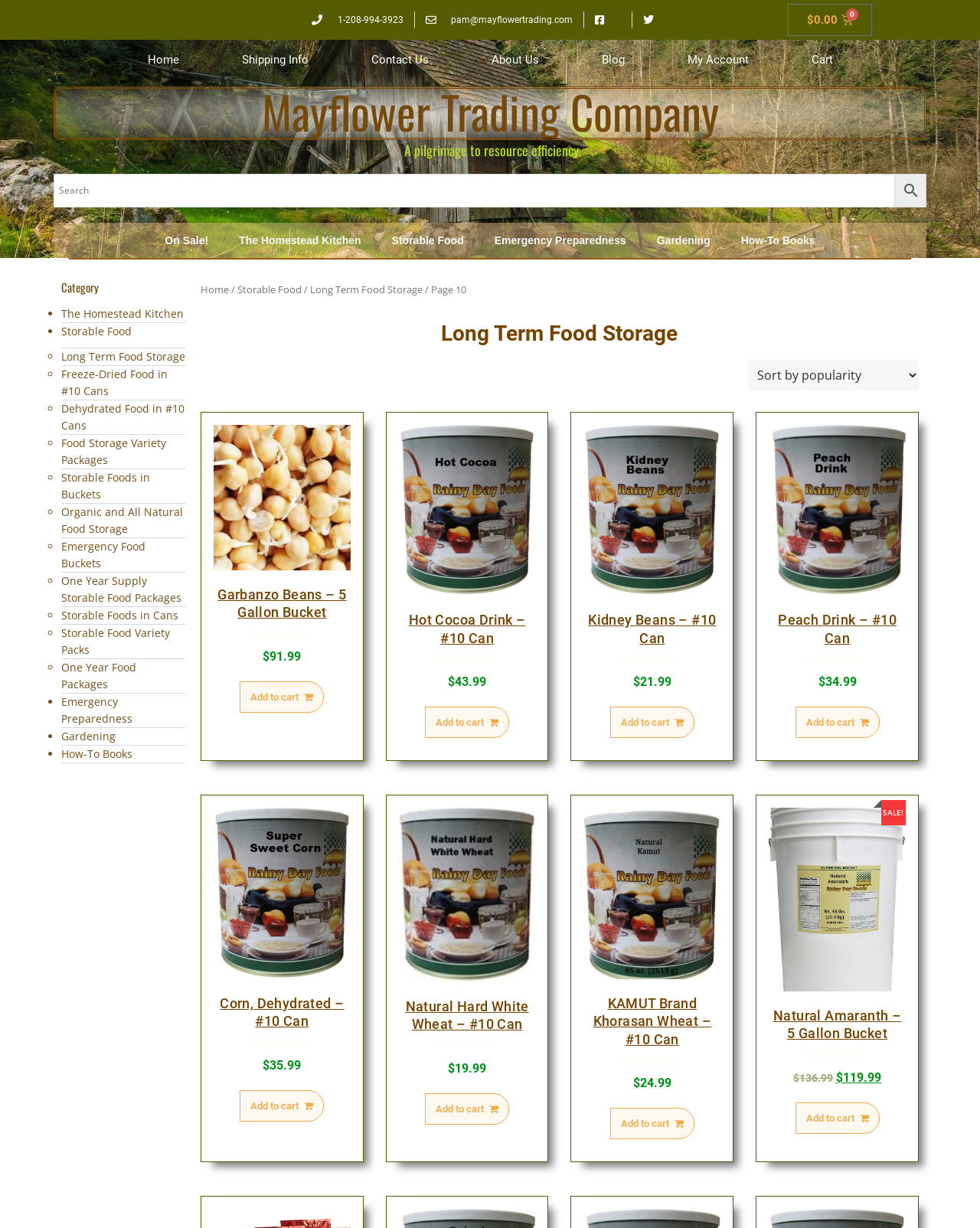Please provide the bounding box coordinates in the format (top-left x, top-left y, bottom-right x, bottom-right y). Remember, all values are floating point numbers between 0 and 1. What is the bounding box coordinate of the region described as: My Account

[0.669, 0.032, 0.796, 0.065]